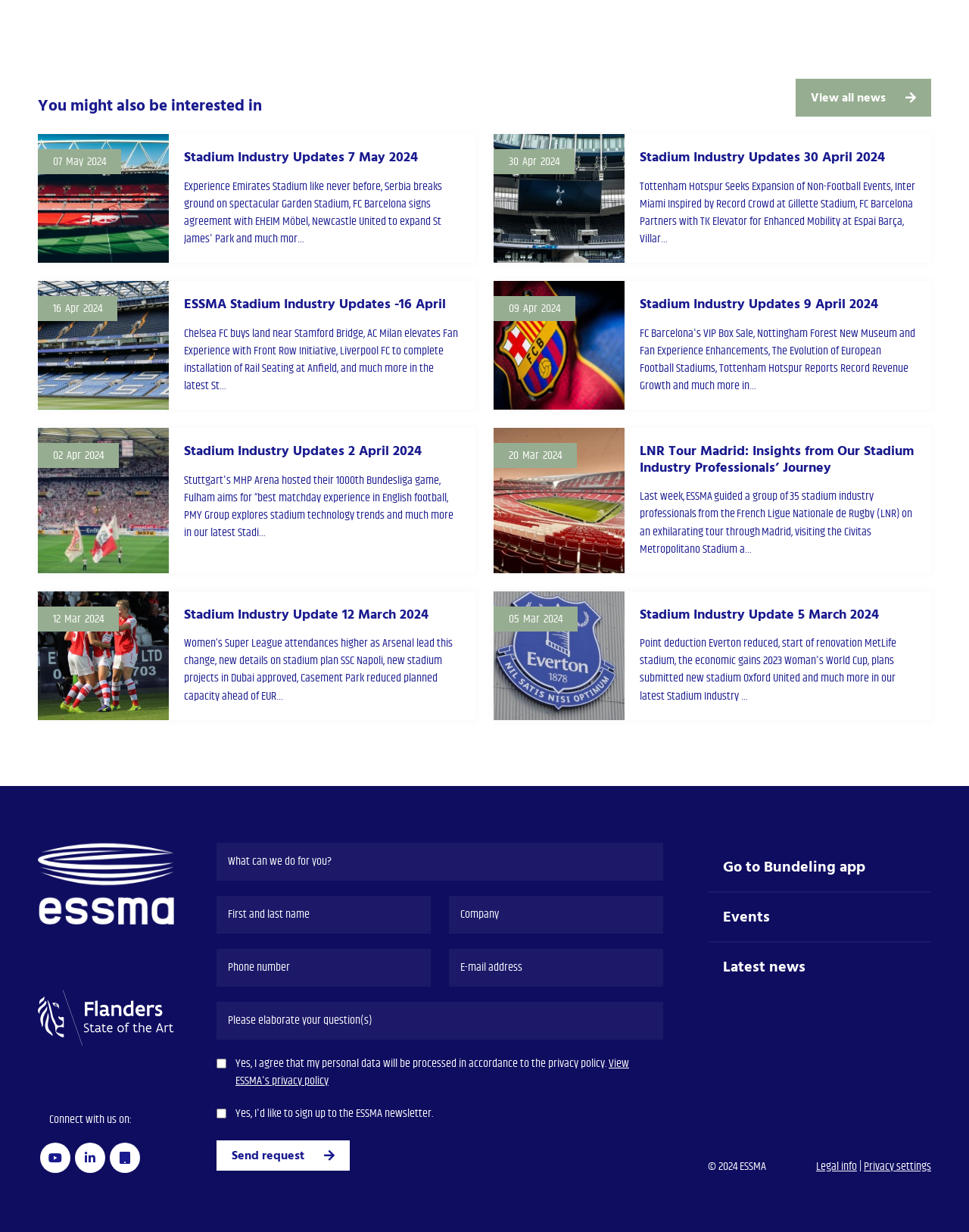What social media platforms can users connect with ESSMA on?
Please answer the question with as much detail and depth as you can.

At the bottom of the webpage, there are three social media icons, which suggest that users can connect with ESSMA on Facebook, Twitter, and LinkedIn.